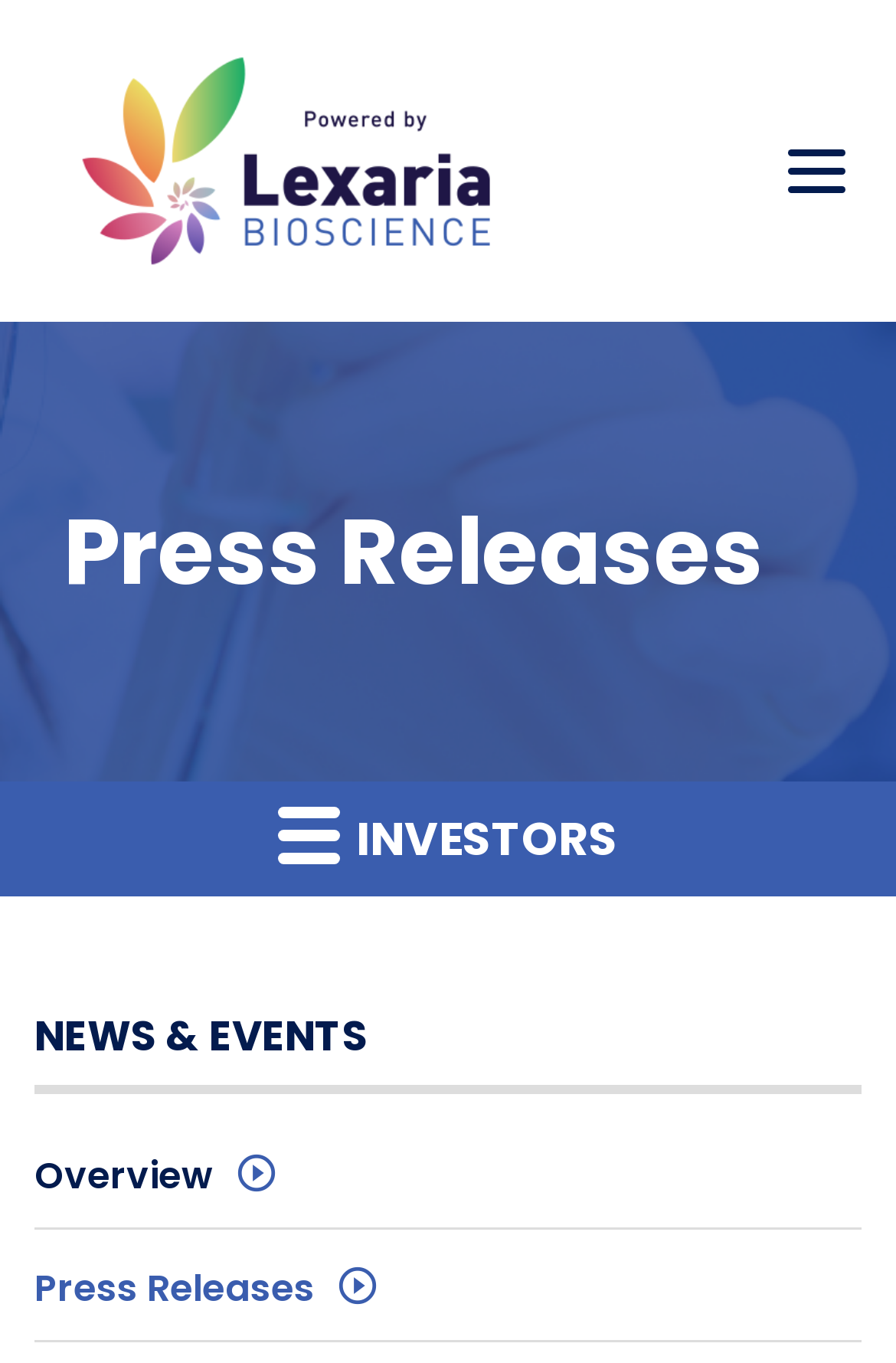Summarize the webpage in an elaborate manner.

The webpage is about Lexaria Bioscience Corp., a global company. At the top left corner, there are three "Skip to" links, allowing users to navigate to main content, section navigation, or footer. Below these links, there is a layout table with a link to "Lexaria Bioscience" and an image of the company's logo. 

On the right side of the layout table, there is a button with no text. 

The main content of the webpage is divided into sections. The first section is headed by "Press Releases" and is located at the top center of the page. 

Below the "Press Releases" section, there is a navigation menu for the "Investors Section" on the left side, with a button labeled "INVESTORS". 

On the right side of the navigation menu, there is a heading "NEWS & EVENTS" followed by two links: "Overview" and "Press Releases", both with a play circle outline icon.